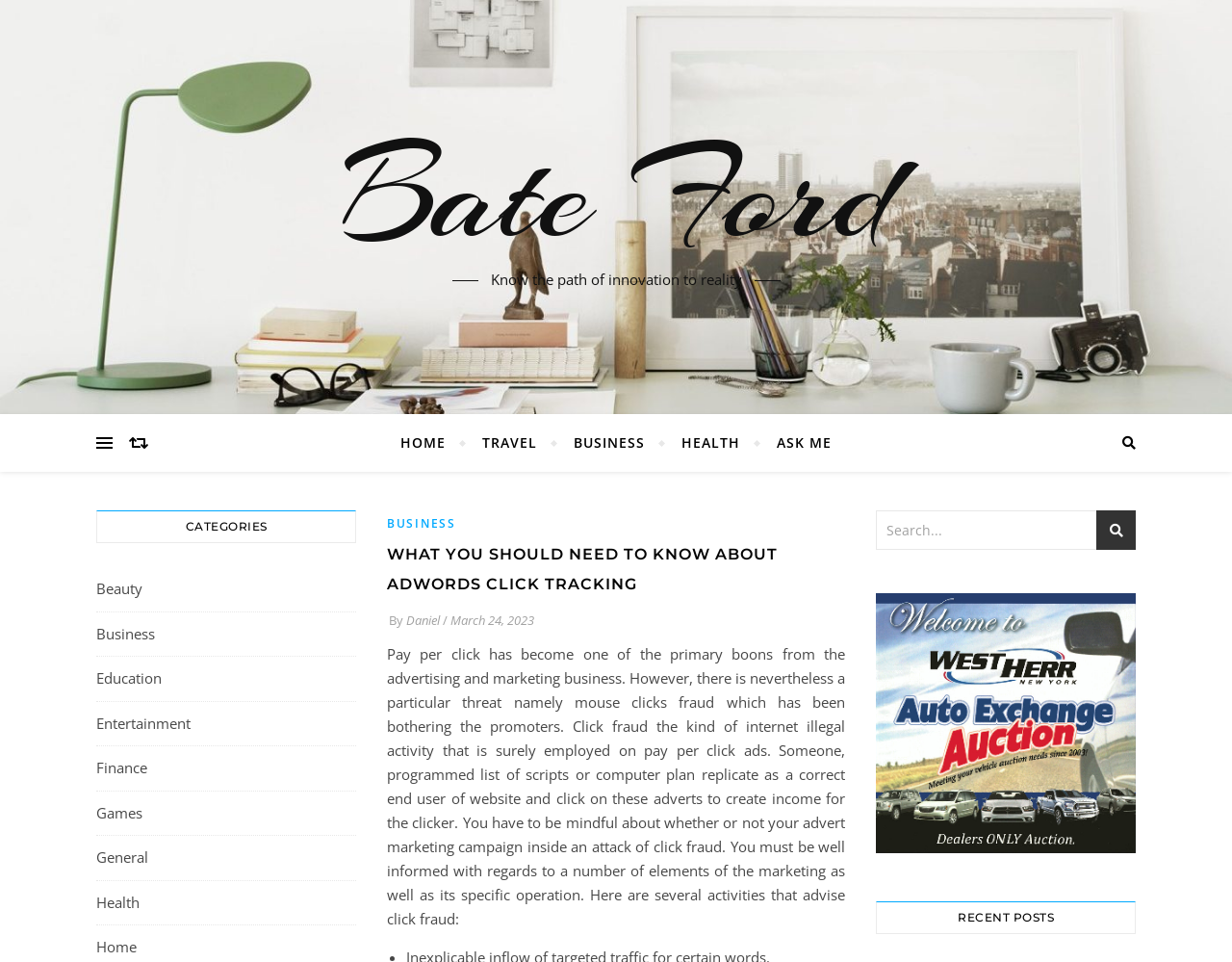Find the bounding box coordinates of the element to click in order to complete this instruction: "Click on the Bate Ford link". The bounding box coordinates must be four float numbers between 0 and 1, denoted as [left, top, right, bottom].

[0.0, 0.128, 1.0, 0.278]